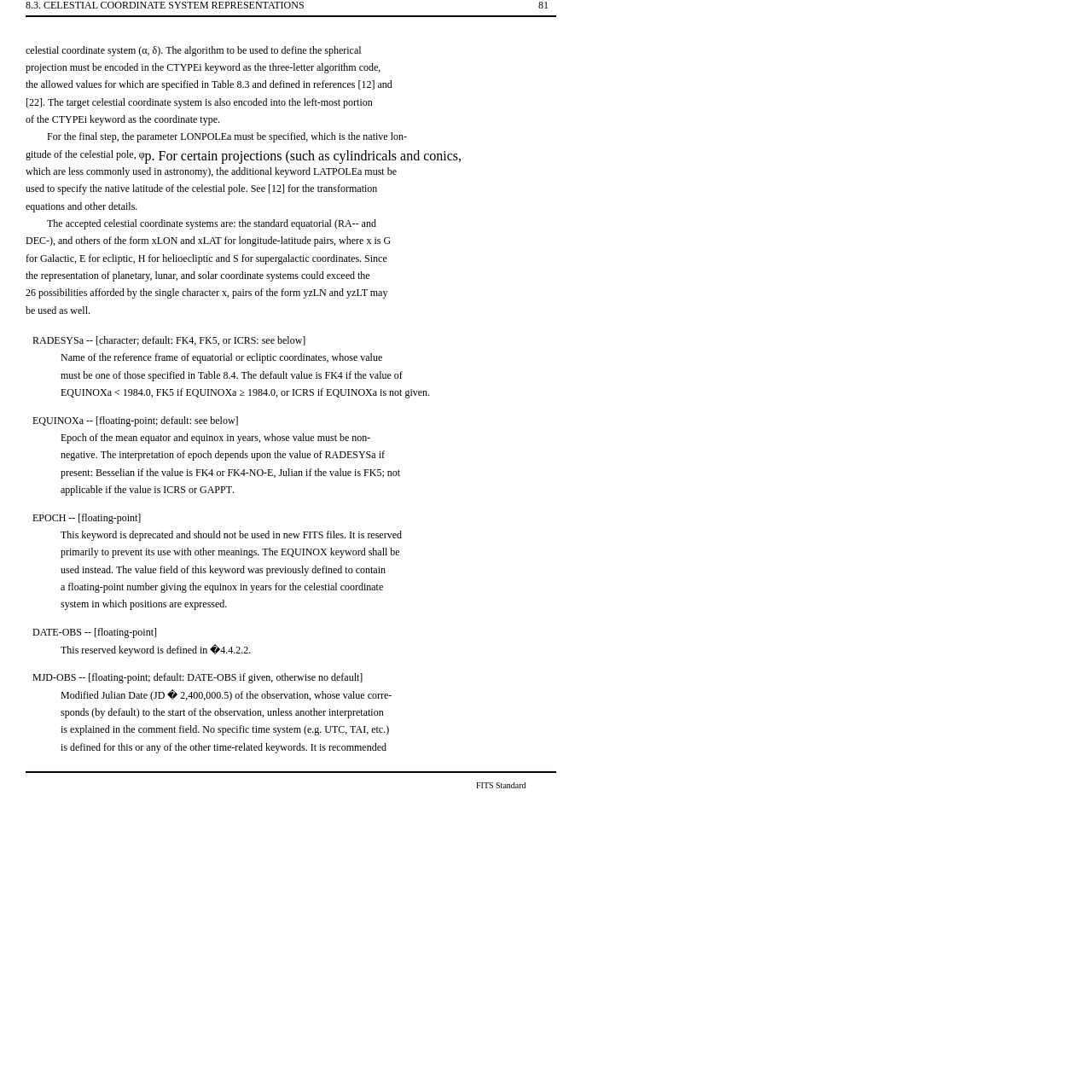Respond to the question with just a single word or phrase: 
What is the format of the celestial coordinate system?

α, δ